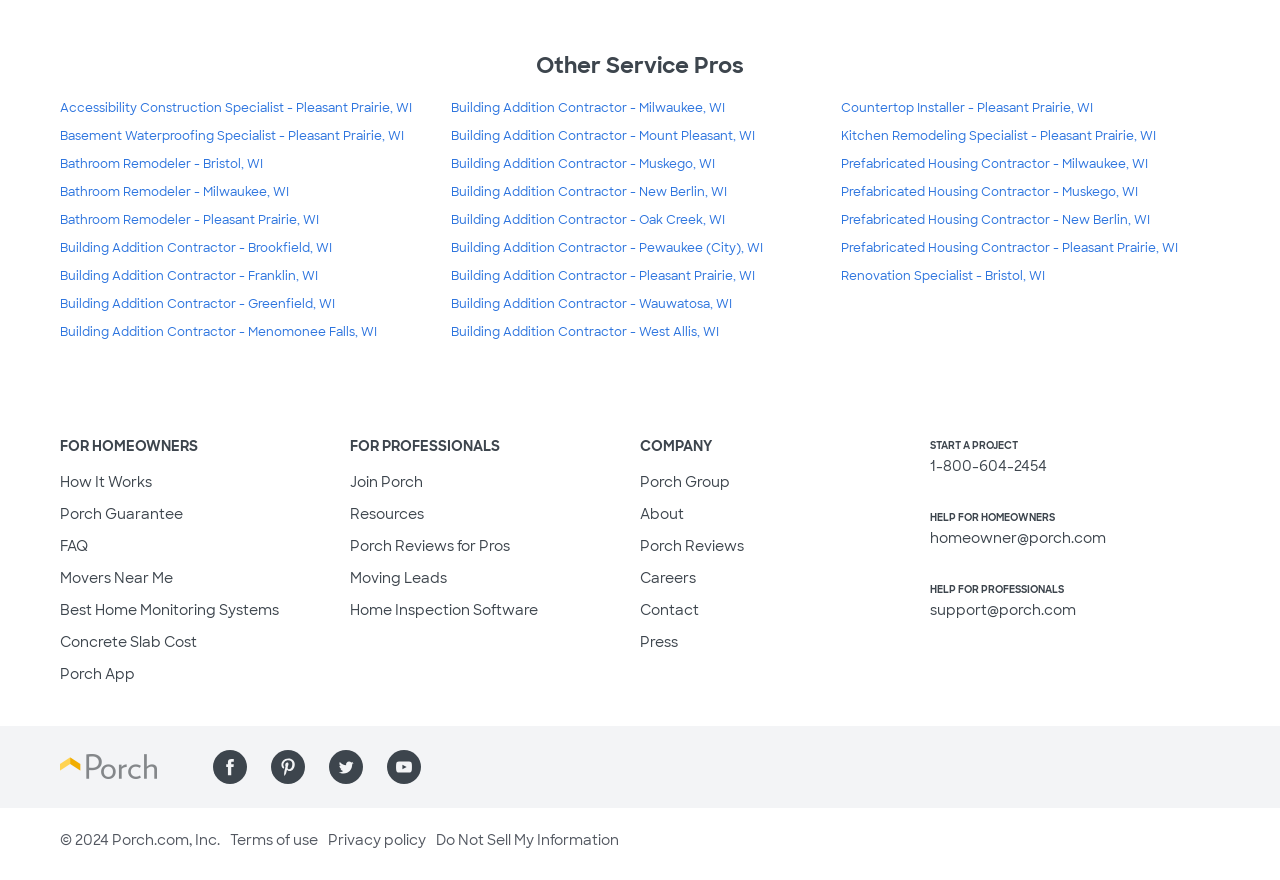Identify and provide the bounding box for the element described by: "alt="Porch Logo"".

[0.047, 0.856, 0.123, 0.885]